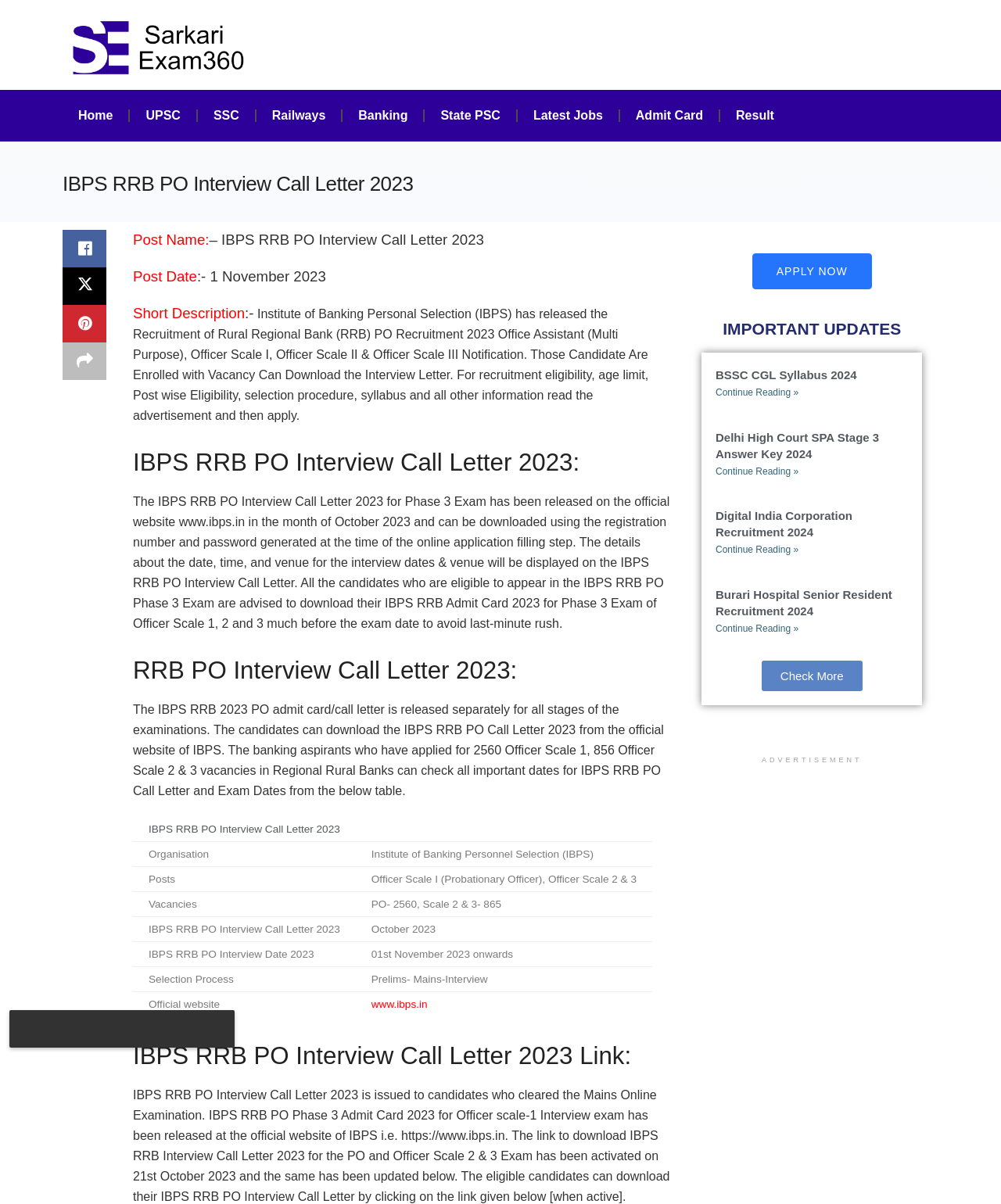What is the official website of IBPS?
Based on the image, answer the question with as much detail as possible.

The official website of IBPS can be found in the table under the heading 'IBPS RRB PO Interview Call Letter 2023'. In the row with the column header 'Official website', the corresponding cell contains the link 'www.ibps.in', which is the official website of IBPS.